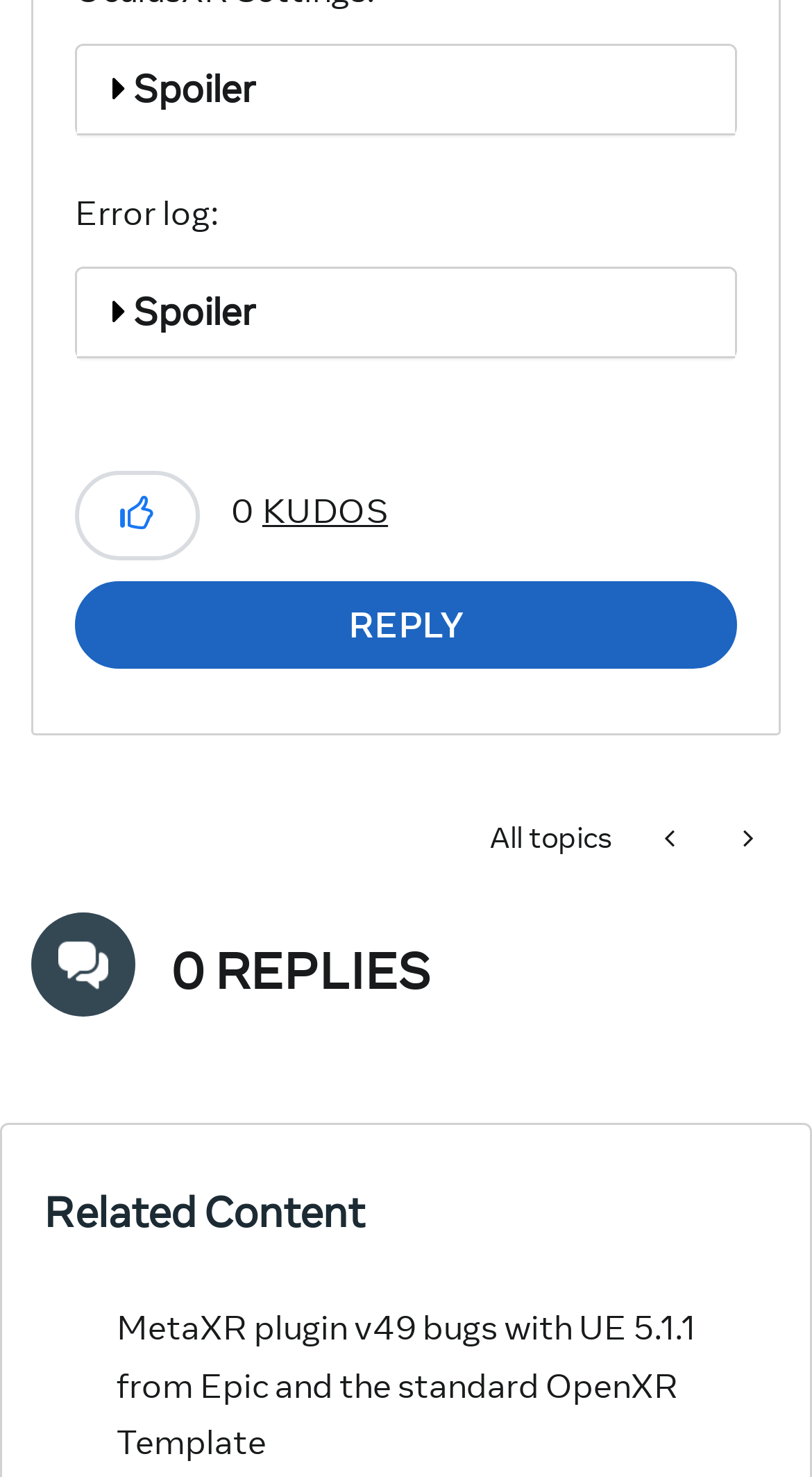Identify the bounding box coordinates for the element that needs to be clicked to fulfill this instruction: "Click to give kudos to this post". Provide the coordinates in the format of four float numbers between 0 and 1: [left, top, right, bottom].

[0.092, 0.318, 0.246, 0.379]